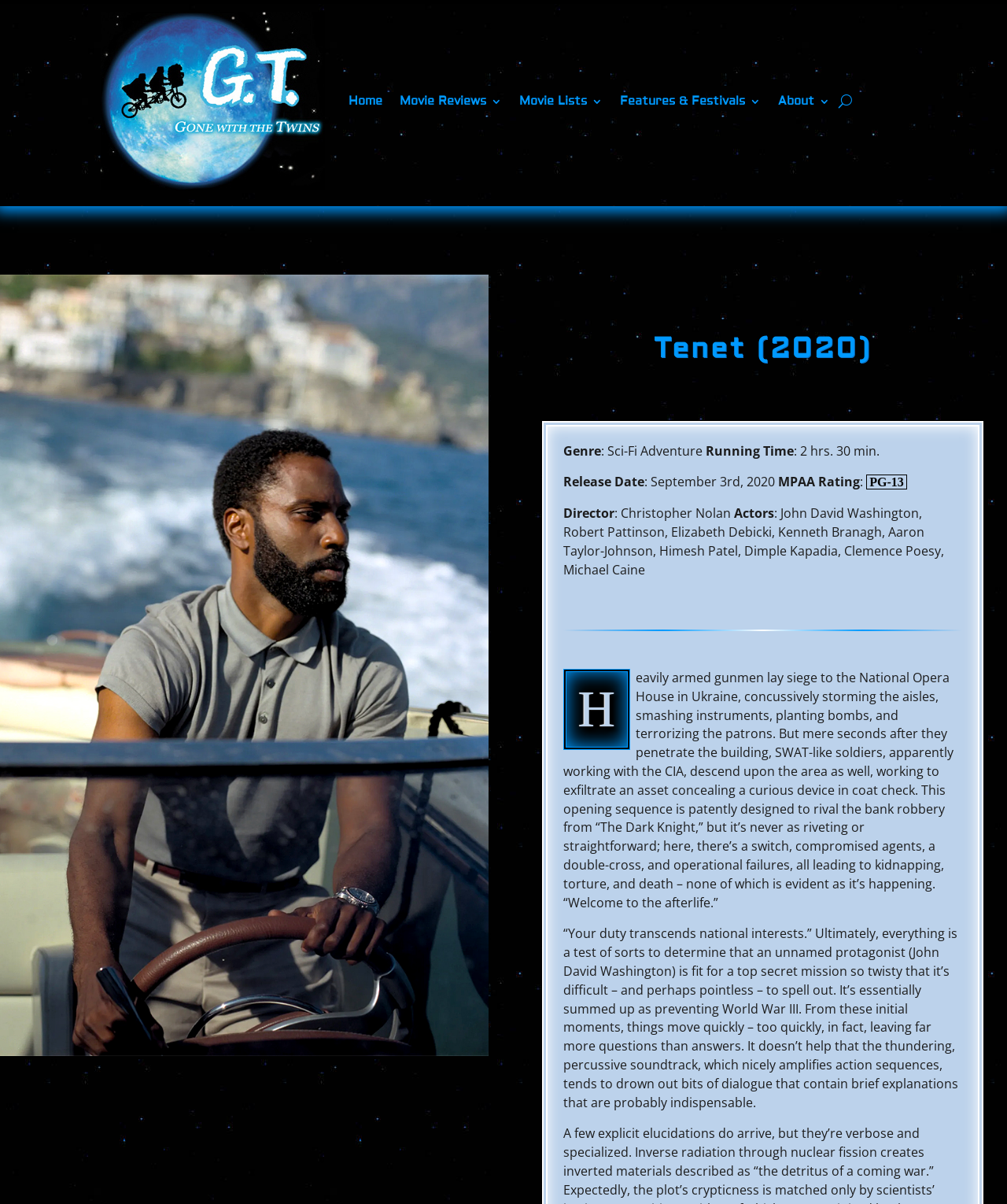With reference to the image, please provide a detailed answer to the following question: What is the rating of the movie Tenet?

The rating of the movie Tenet can be found in the section that lists the movie's details, where it says 'MPAA Rating: PG-13'.